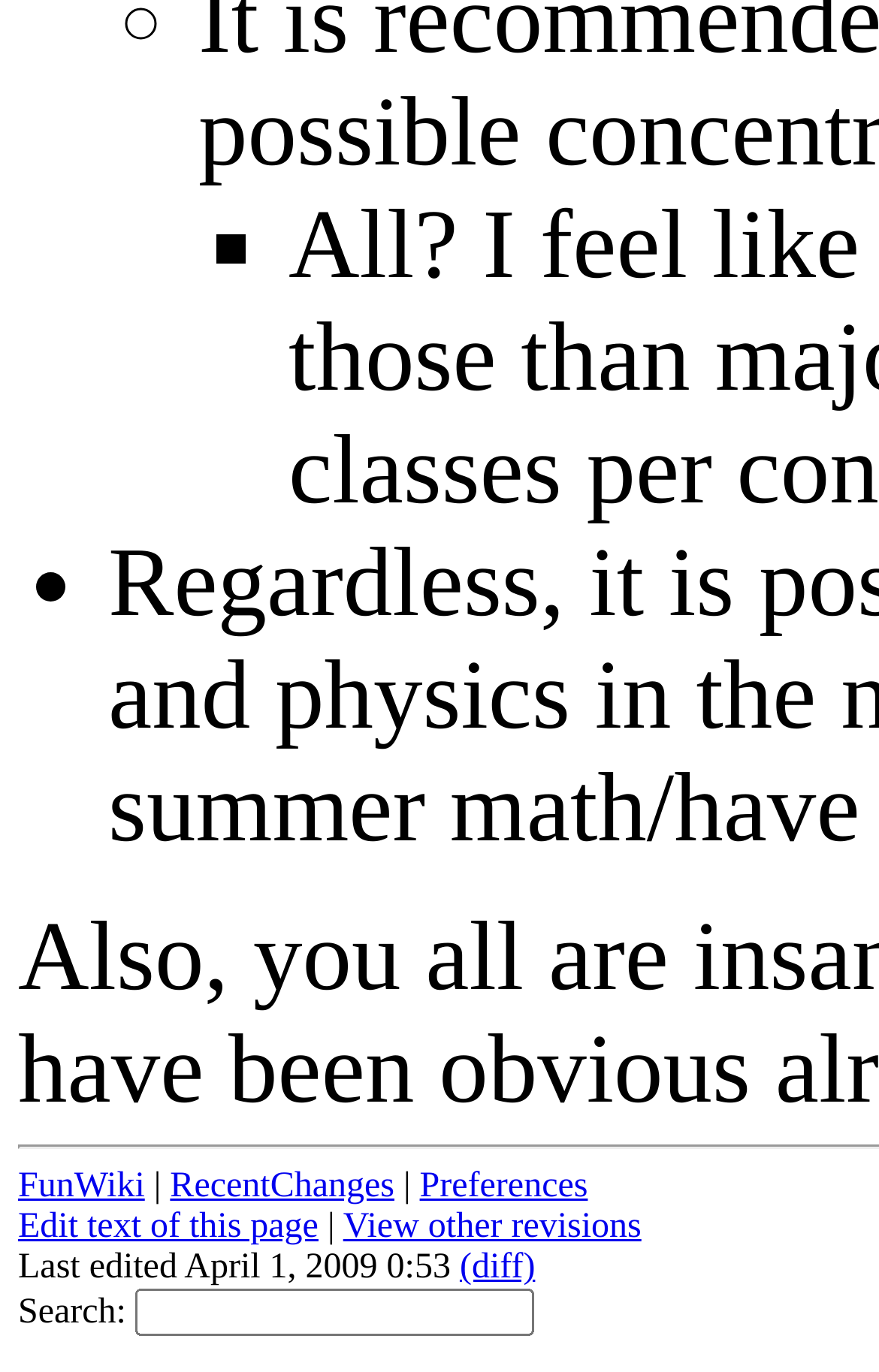What options are available in the top menu?
Examine the image and give a concise answer in one word or a short phrase.

RecentChanges, Preferences, etc.